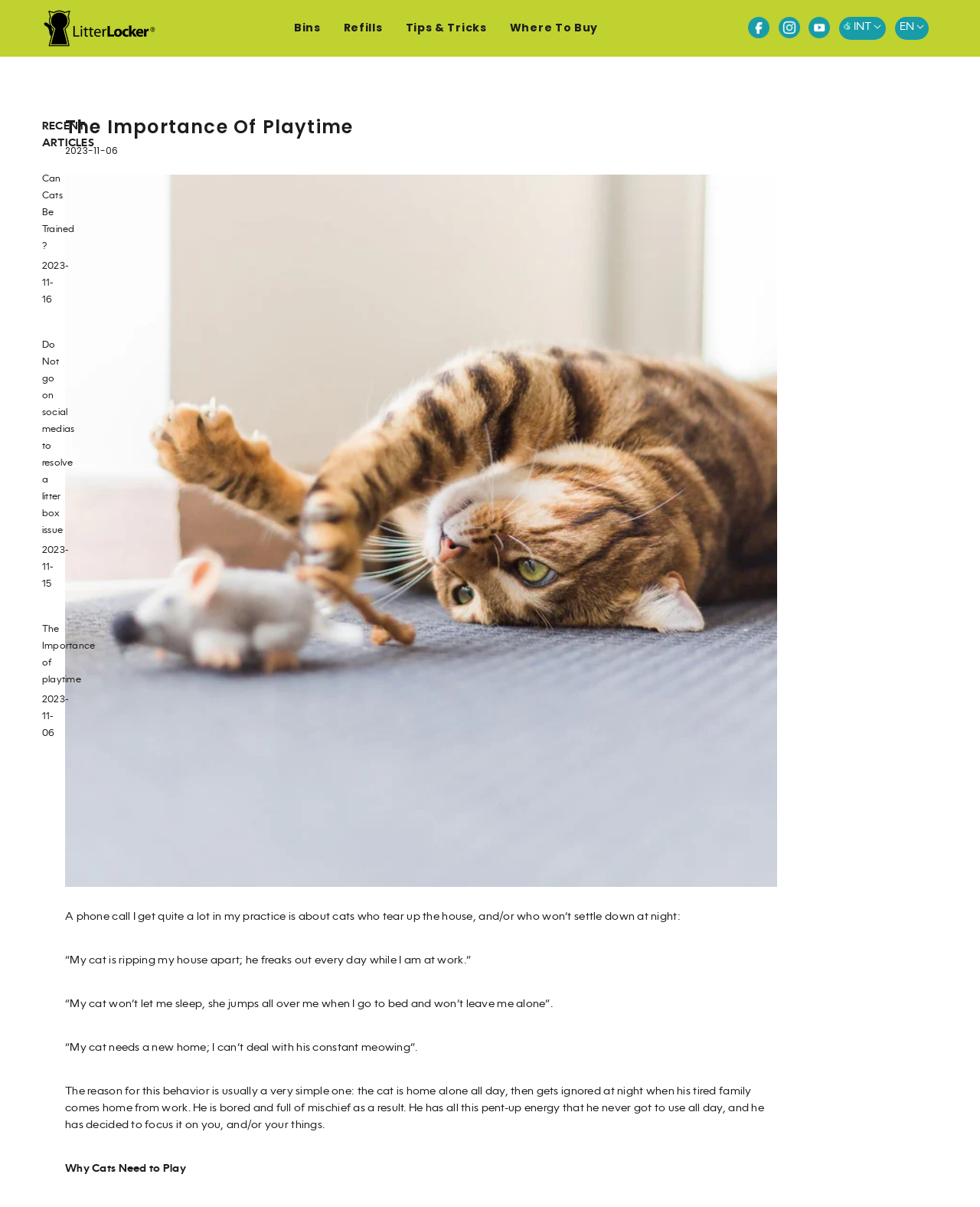What is the tone of the article 'The Importance of Playtime'?
Can you provide a detailed and comprehensive answer to the question?

The article 'The Importance of Playtime' appears to be written in an informative and advisory tone, providing explanations and solutions to common problems faced by cat owners. The language used is clear and concise, with a focus on educating readers about the importance of playtime for their cats' well-being.